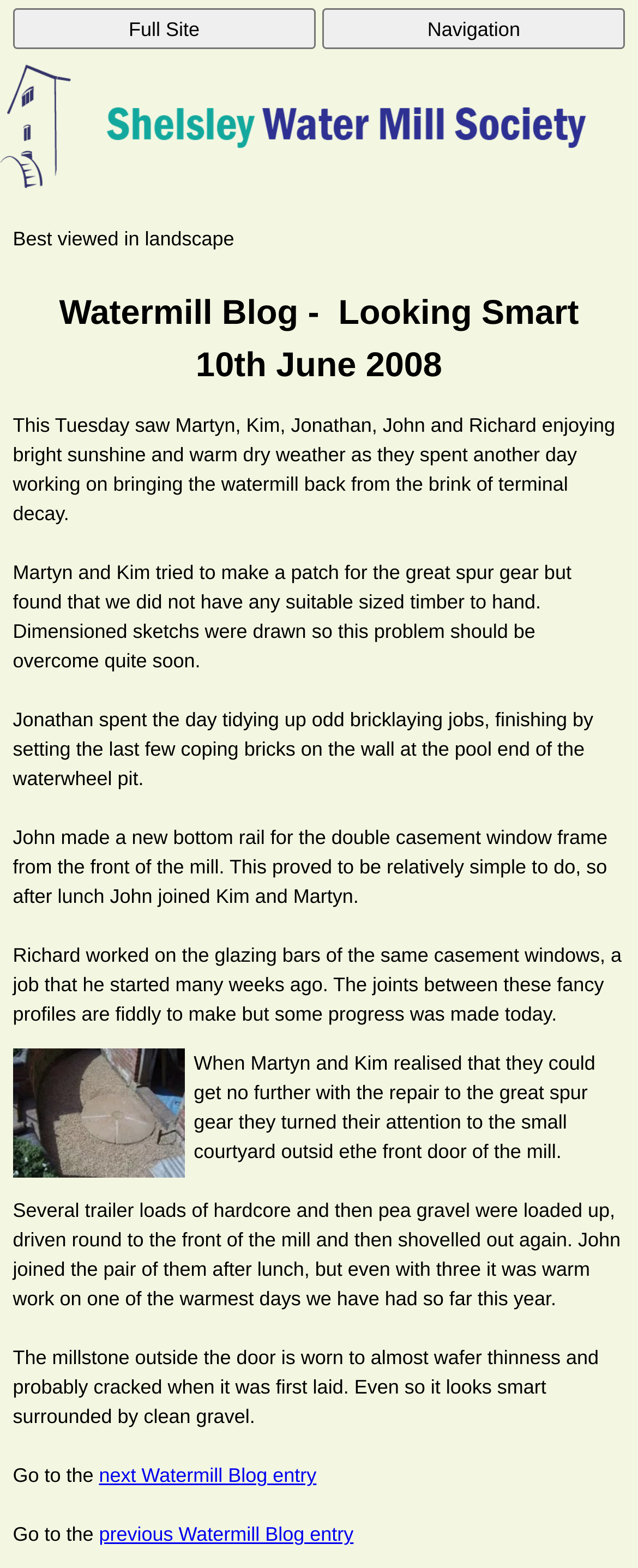Bounding box coordinates are given in the format (top-left x, top-left y, bottom-right x, bottom-right y). All values should be floating point numbers between 0 and 1. Provide the bounding box coordinate for the UI element described as: Navigation

[0.505, 0.005, 0.98, 0.031]